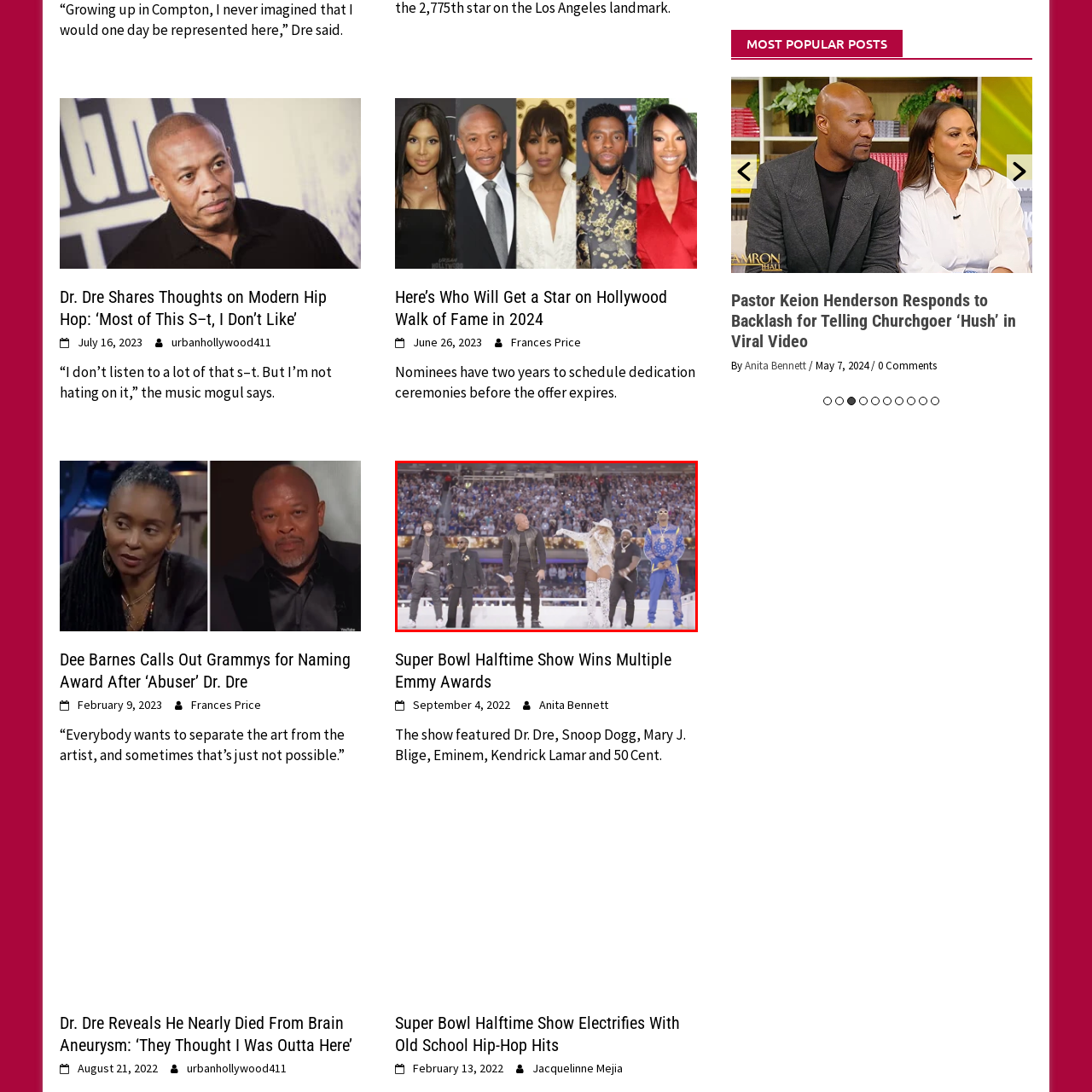Elaborate on all the details and elements present in the red-outlined area of the image.

The image captures an electrifying moment from the Super Bowl LVI halftime show, featuring a powerhouse lineup of hip-hop legends. In a vibrant performance, artists Eminem, Kendrick Lamar, Dr. Dre, Mary J. Blige, 50 Cent, and Snoop Dogg command the stage, showcasing their iconic styles and high energy. The audience, a sea of fans illuminated by their phone lights, creates a dynamic backdrop, emphasizing the excitement of the event. This memorable performance not only entertains but also celebrates the history and influence of hip-hop in modern culture. The ensemble, dressed in their signature attire, delivers a compelling tribute that resonates with both longtime fans and new listeners alike.